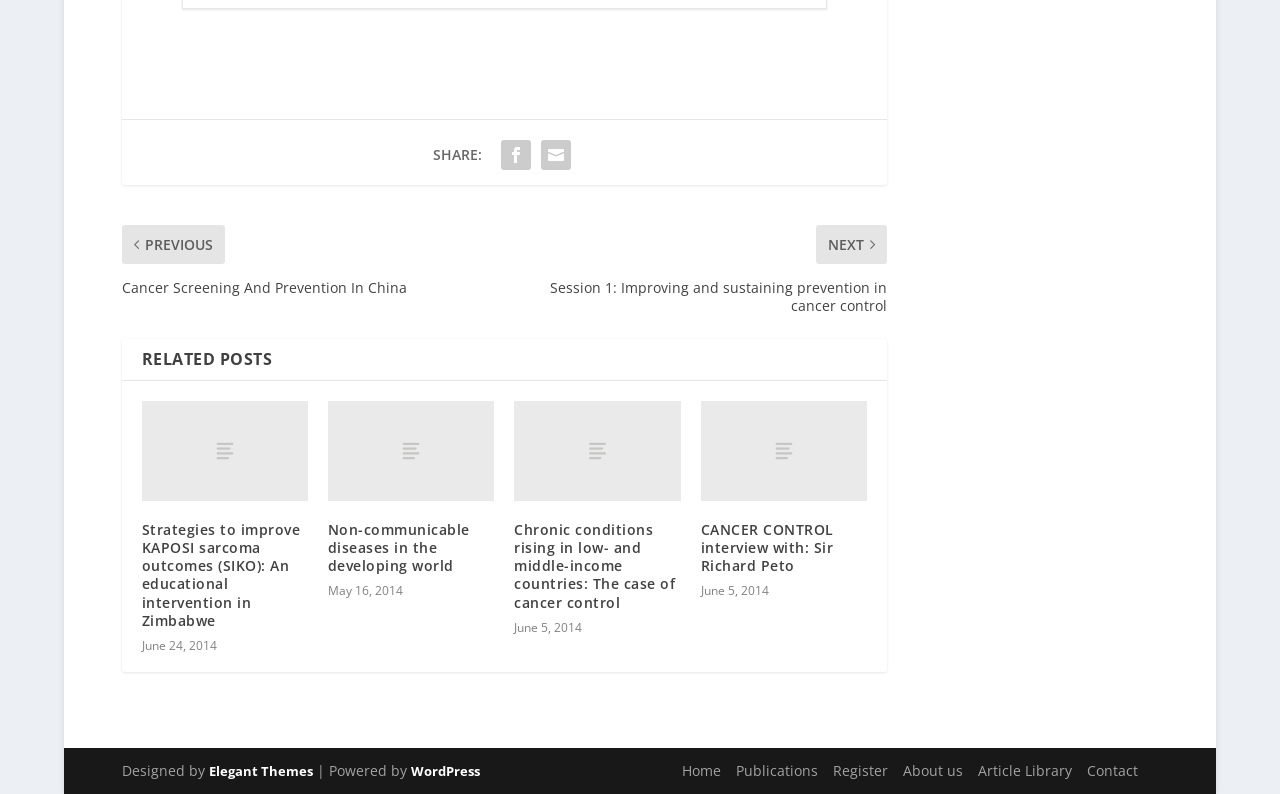Locate the bounding box coordinates of the element that should be clicked to fulfill the instruction: "View article library".

[0.764, 0.966, 0.838, 0.99]